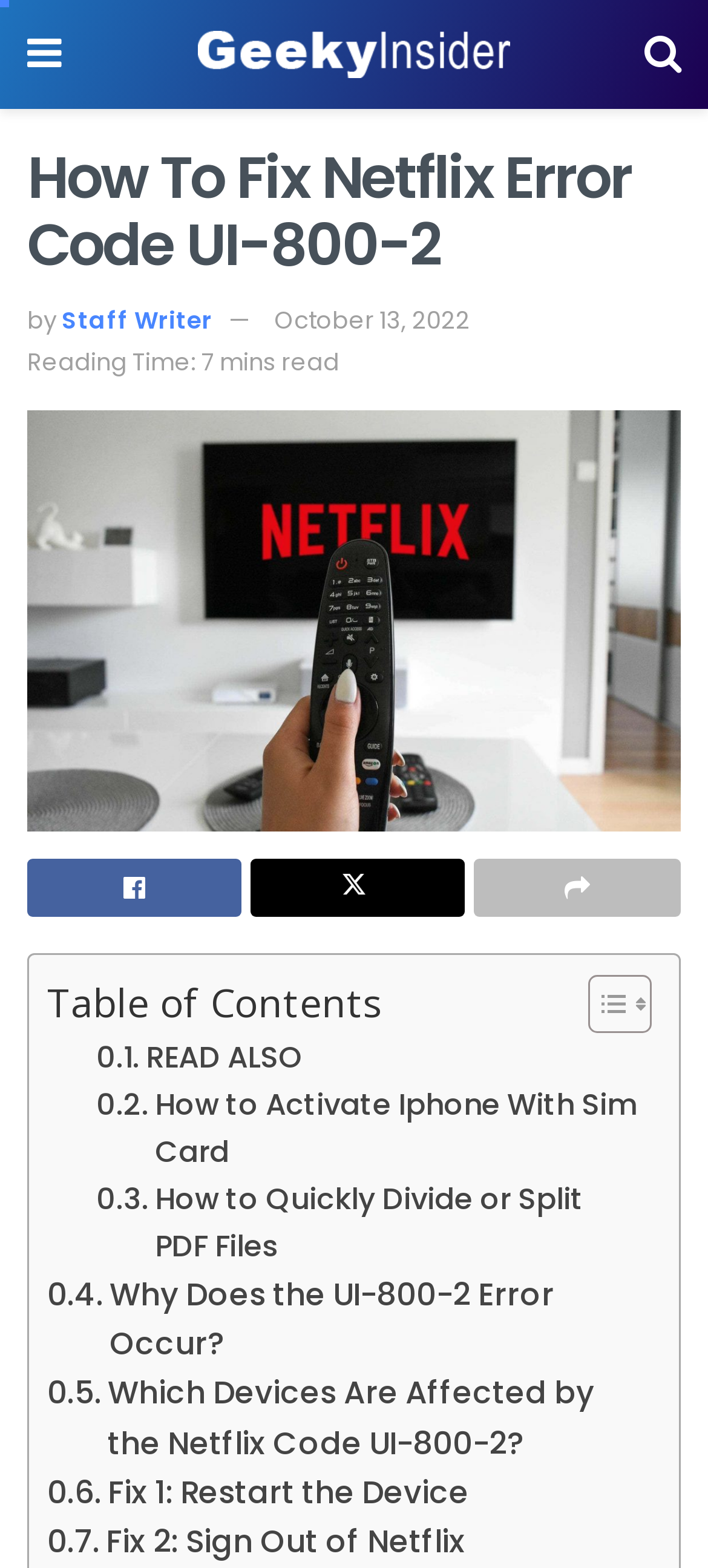How many minutes does it take to read this article?
Provide a short answer using one word or a brief phrase based on the image.

7